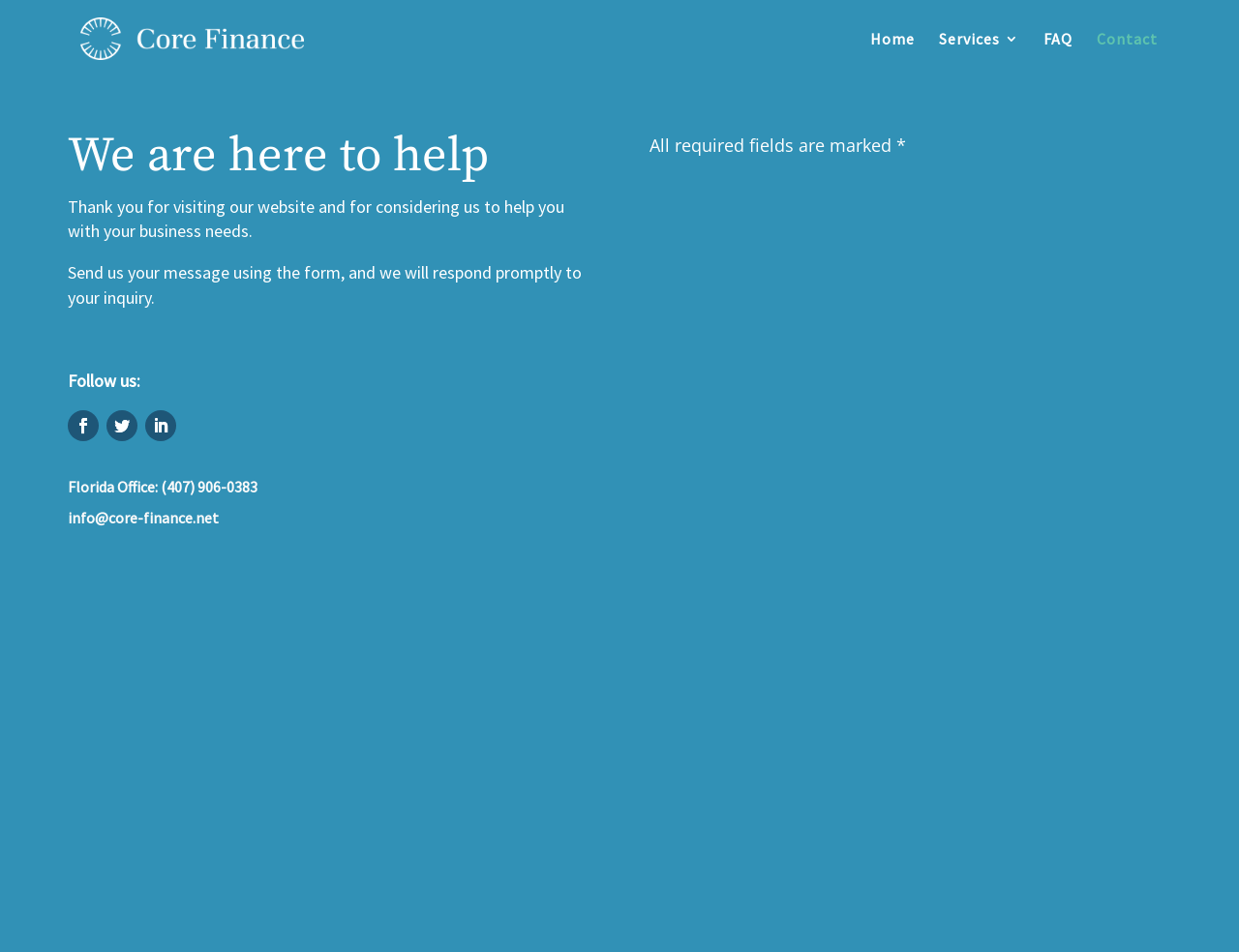What is the phone number of the Florida Office?
Provide an in-depth and detailed answer to the question.

The phone number is obtained from the static text 'Florida Office: (407) 906-0383' which provides the contact information of the Florida Office.